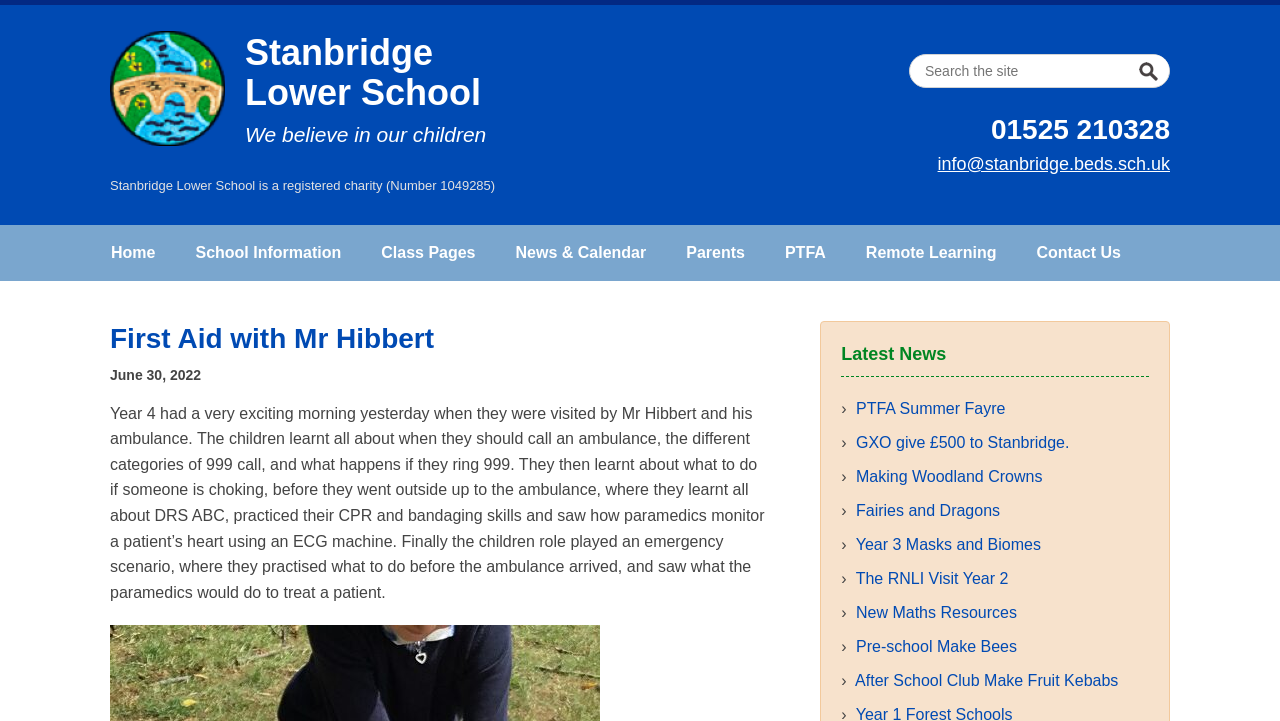Determine the bounding box coordinates for the UI element described. Format the coordinates as (top-left x, top-left y, bottom-right x, bottom-right y) and ensure all values are between 0 and 1. Element description: School Information

[0.137, 0.312, 0.282, 0.389]